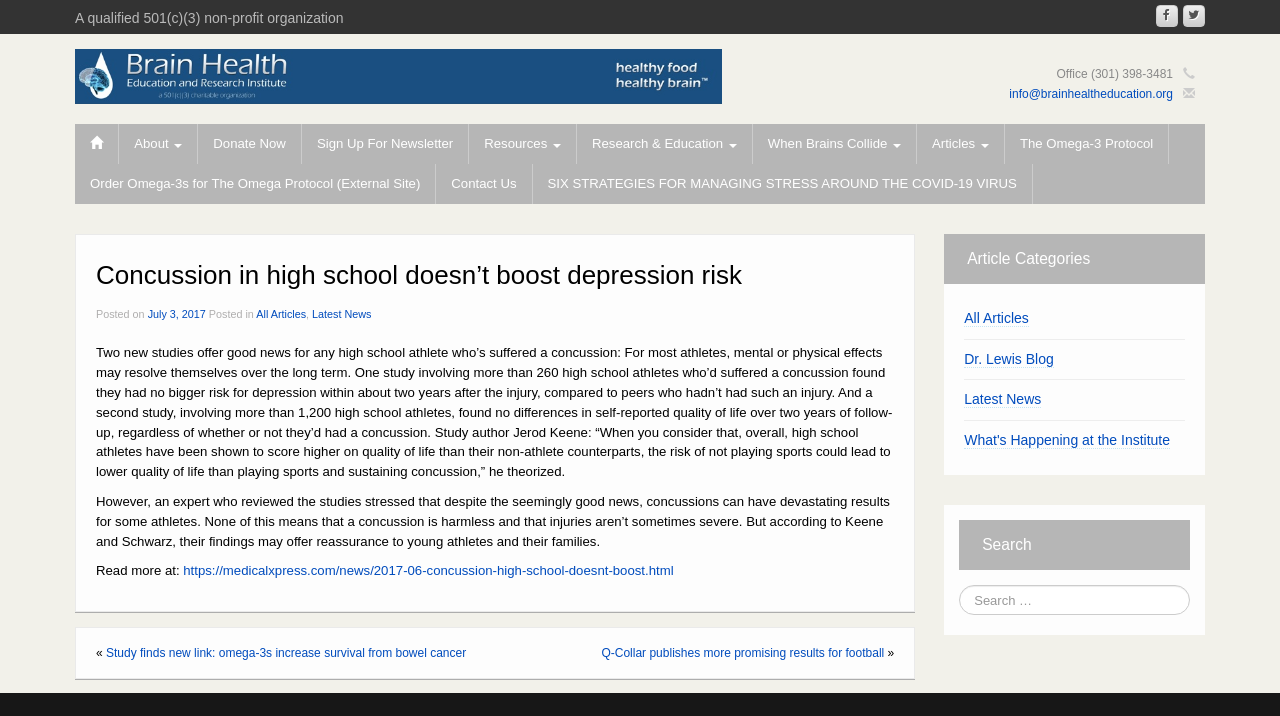Deliver a detailed narrative of the webpage's visual and textual elements.

This webpage is about the Brain Health Education and Research Institute, a non-profit organization. At the top, there is a header section with the organization's name and a few social media links. Below that, there is a section with the organization's contact information, including a phone number and email address.

The main content of the webpage is an article titled "Concussion in high school doesn’t boost depression risk." The article is divided into several sections, including a heading, a brief summary, and a longer body of text. The article discusses two studies that found that high school athletes who suffered concussions did not have a higher risk of depression or lower quality of life compared to their peers.

To the right of the article, there are two sidebars. The top sidebar has links to various categories of articles, including "All Articles," "Dr. Lewis Blog," and "Latest News." The bottom sidebar has a search bar where users can search for specific topics.

At the bottom of the webpage, there are several links to other articles, including "Study finds new link: omega-3s increase survival from bowel cancer" and "Q-Collar publishes more promising results for football." There is also a section with links to the organization's social media profiles and a link to donate to the organization.